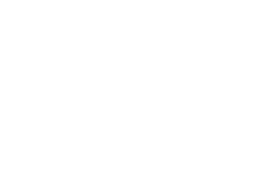Offer a detailed explanation of the image.

This image features a stylized icon representing a comedy event, likely showcasing a performance or special show related to humor. The context suggests a lively atmosphere where entertainment takes center stage. The event, titled "March 29, 2024: Jetpack Comedy Special Show," indicates a specific date for comedy enthusiasts to look forward to. This performance is part of a larger series of events that may include various artistic expressions. It invites viewers to engage in a humorous experience, aiming to gather a community around laughter and fun. For more details, attendees can explore associated links, such as schedules and additional upcoming events.